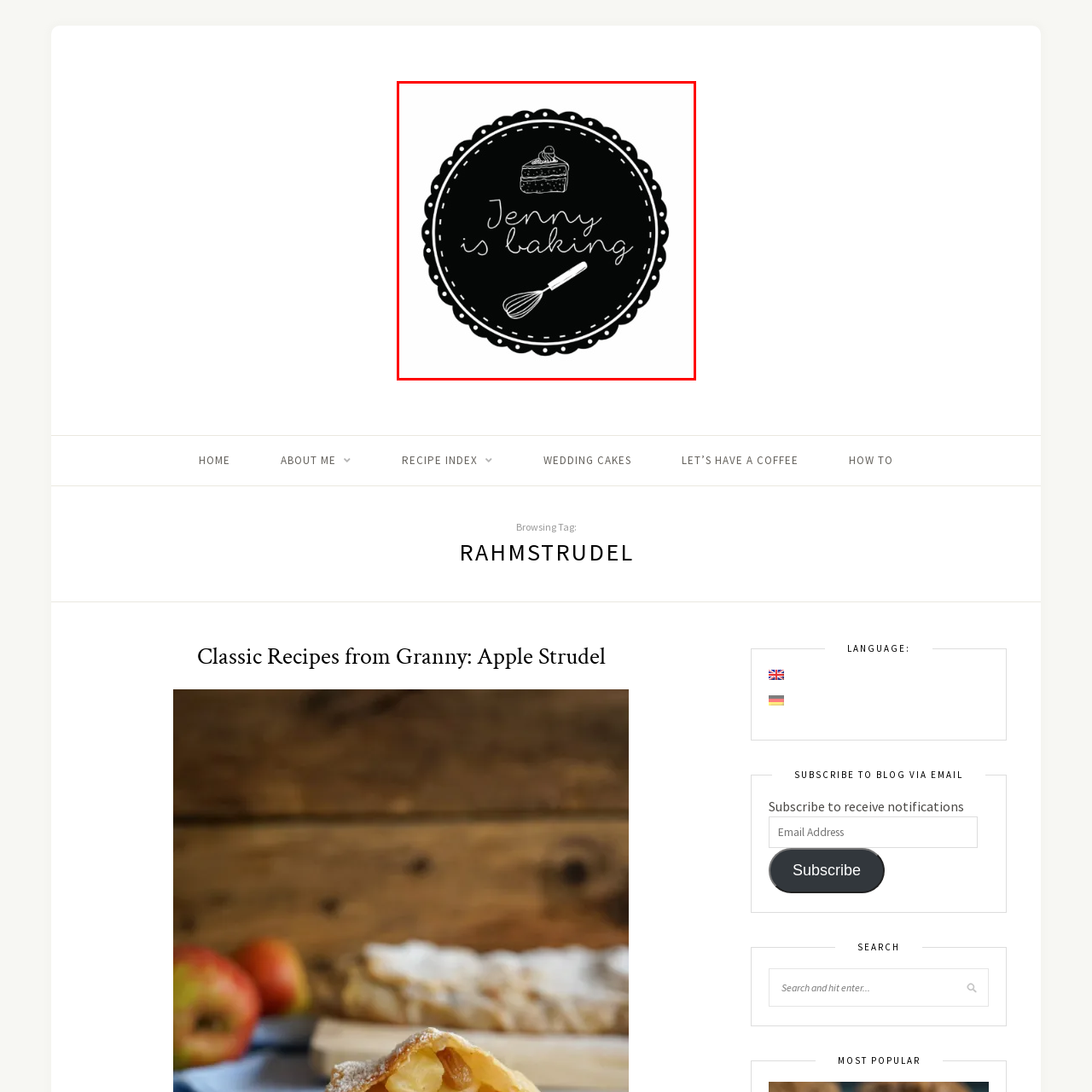What is above the text in the logo?
Analyze the image inside the red bounding box and provide a one-word or short-phrase answer to the question.

A cake